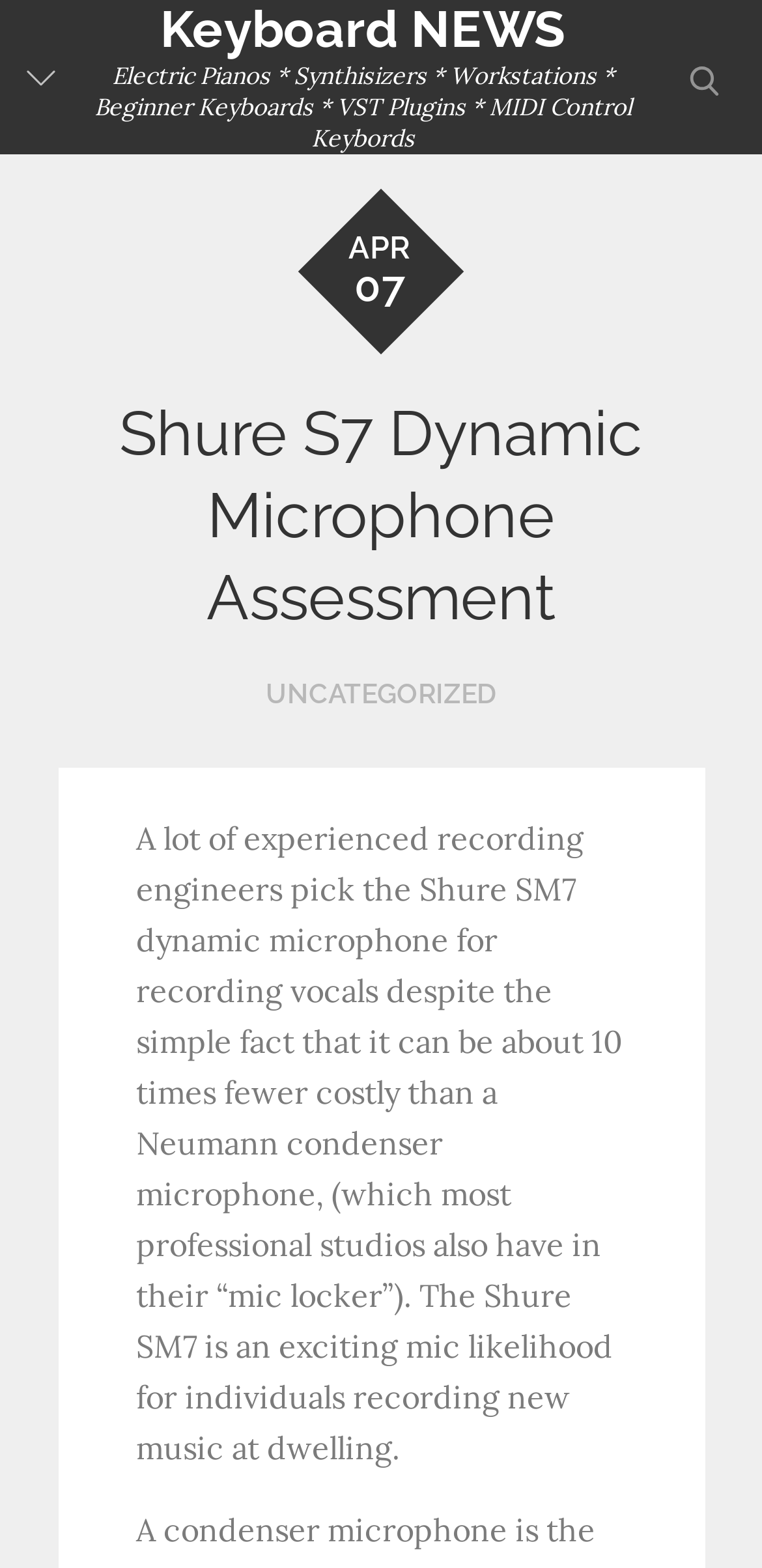What is the category of the article?
Based on the visual, give a brief answer using one word or a short phrase.

UNCATEGORIZED